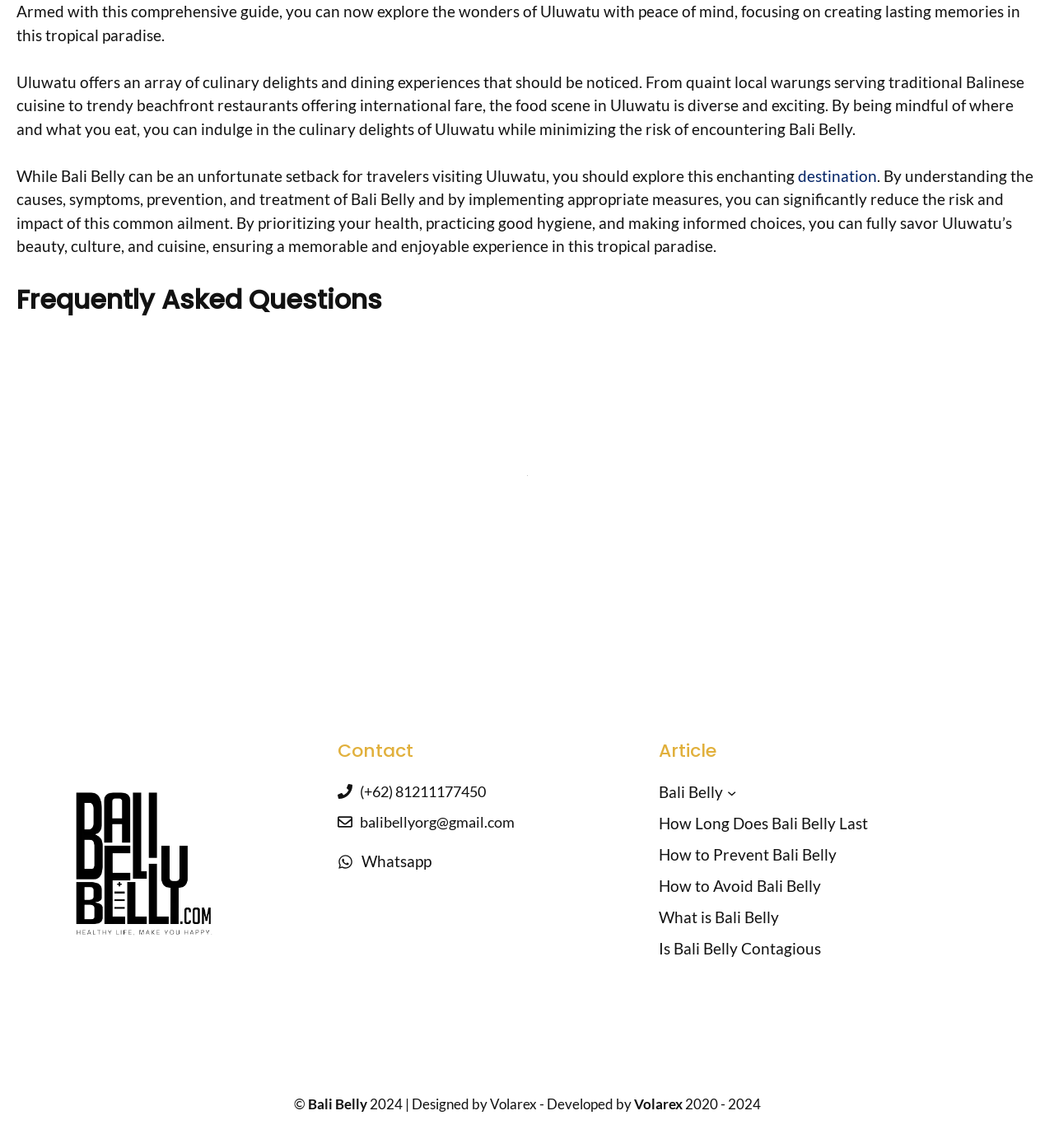What is the purpose of the 'Frequently Asked Questions' section?
Using the visual information from the image, give a one-word or short-phrase answer.

To provide answers to common questions about Bali Belly